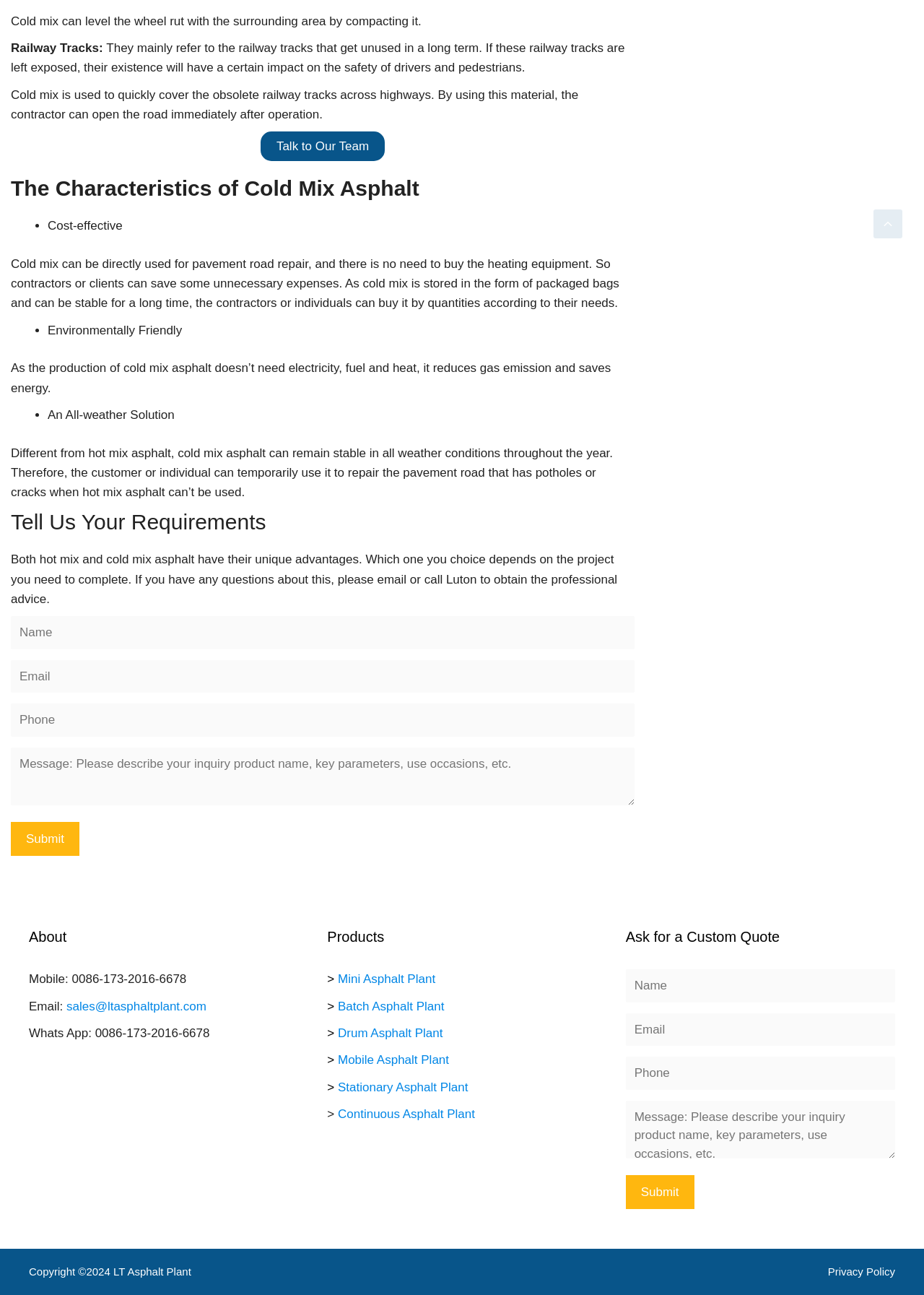What are the characteristics of cold mix asphalt?
We need a detailed and meticulous answer to the question.

The webpage lists the characteristics of cold mix asphalt as cost-effective, environmentally friendly, and an all-weather solution. It explains that cold mix can be directly used for pavement road repair without the need for heating equipment, reducing unnecessary expenses. It also reduces gas emission and saves energy. Additionally, cold mix asphalt can remain stable in all weather conditions throughout the year.